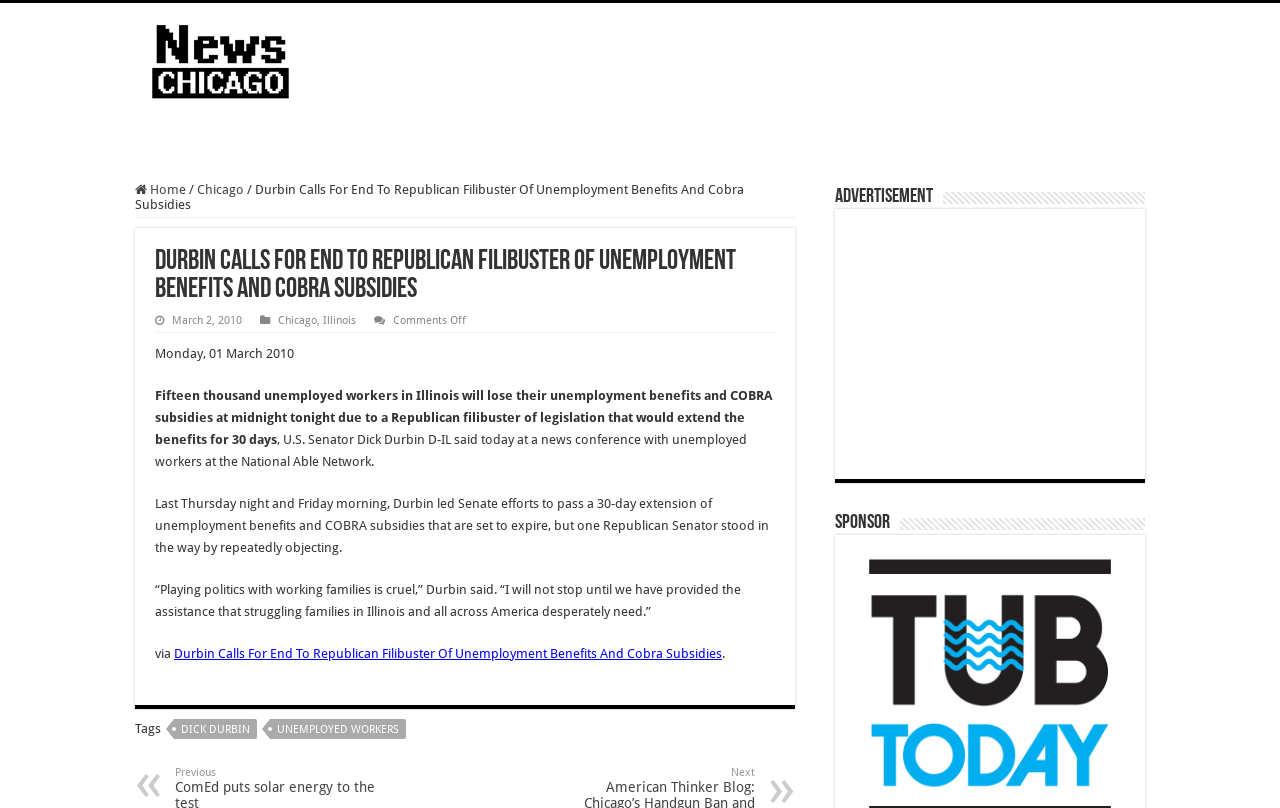Locate the bounding box coordinates of the clickable element to fulfill the following instruction: "Visit the 'Chicago' page". Provide the coordinates as four float numbers between 0 and 1 in the format [left, top, right, bottom].

[0.154, 0.225, 0.191, 0.244]